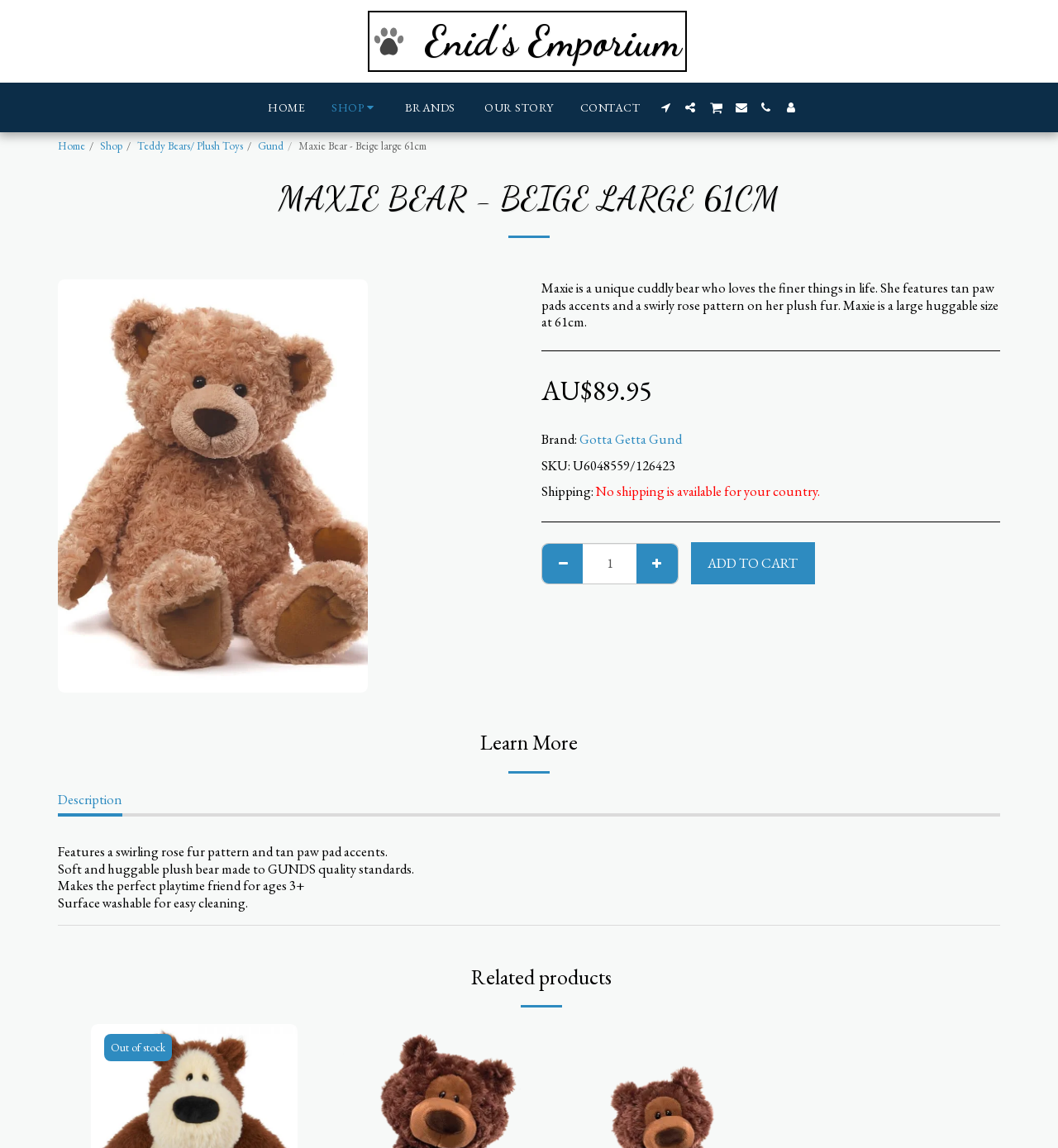Please find the main title text of this webpage.

MAXIE BEAR - BEIGE LARGE 61CM